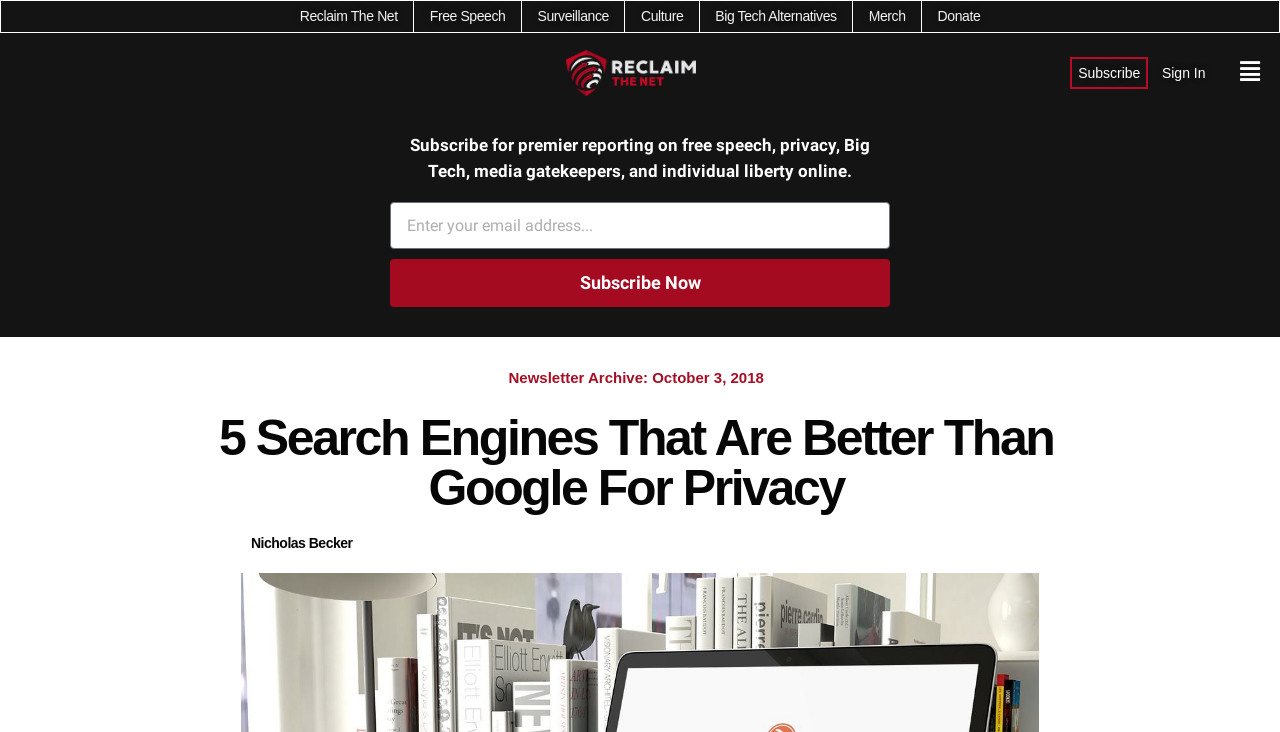What can users subscribe to on this website?
Please give a detailed answer to the question using the information shown in the image.

I found a section on the webpage that says 'Subscribe for premier reporting on free speech, privacy, Big Tech, media gatekeepers, and individual liberty online.' Below this text, there is a textbox to enter an email address and a 'Subscribe Now' button. This suggests that users can subscribe to a newsletter on this website.